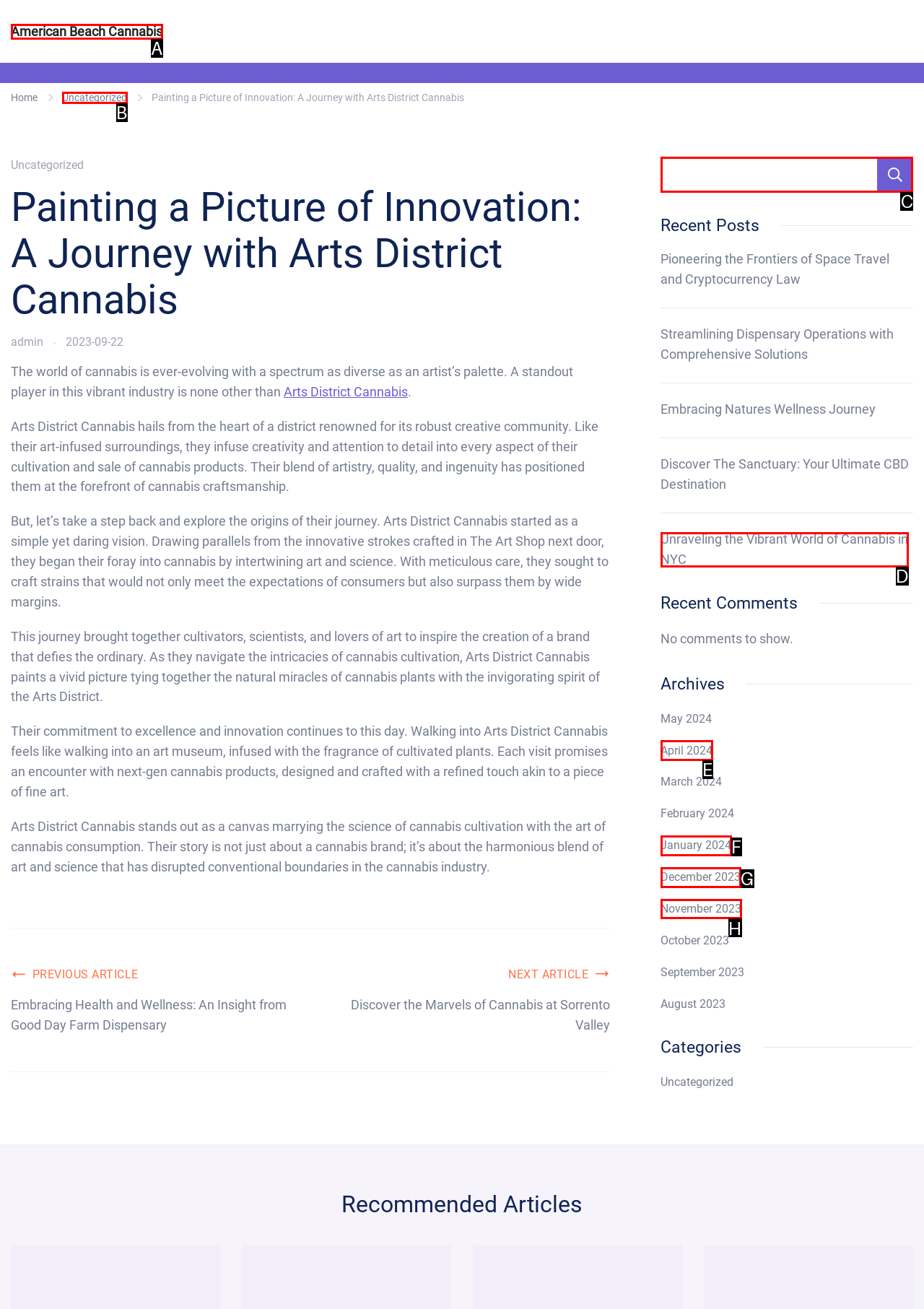Determine the letter of the element to click to accomplish this task: Search for something. Respond with the letter.

C